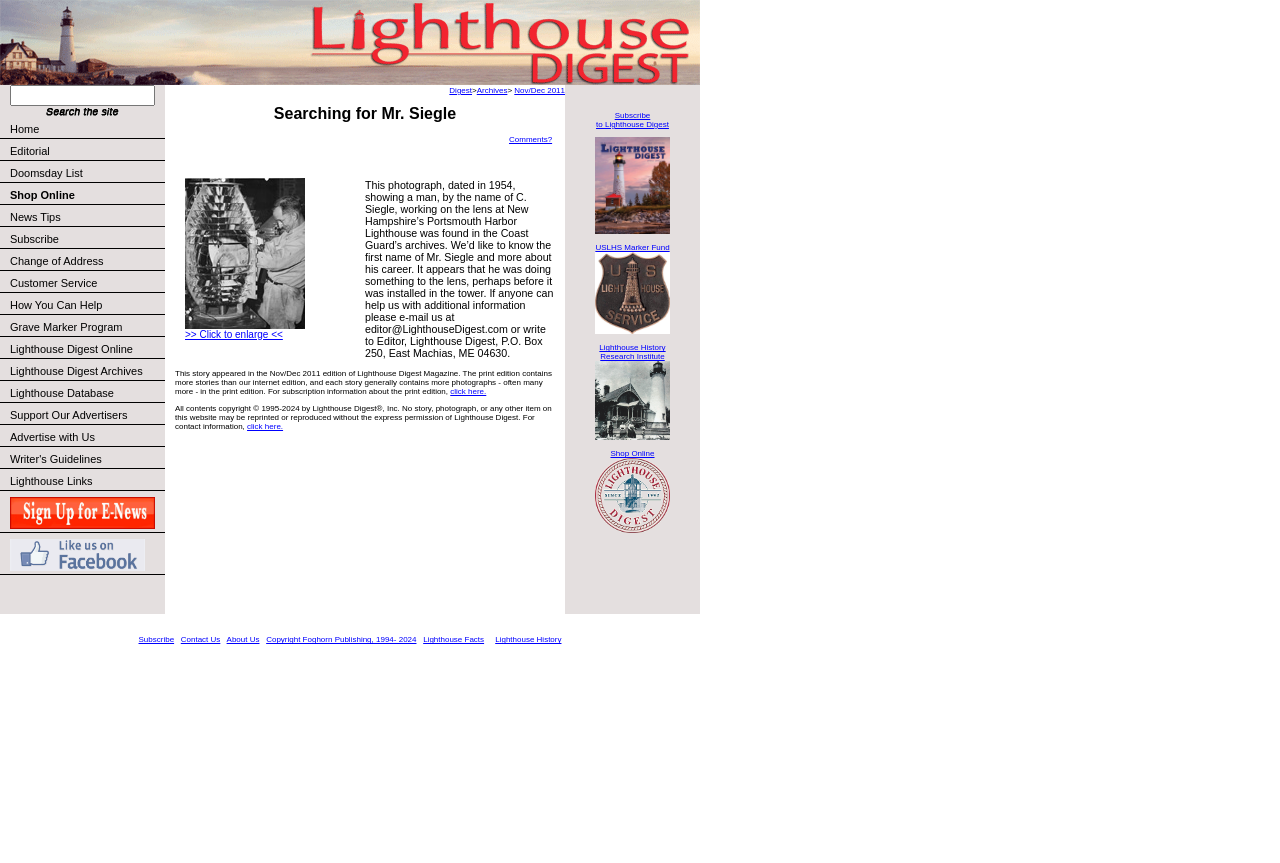What is the purpose of the 'Search' button?
Refer to the image and answer the question using a single word or phrase.

To search the website